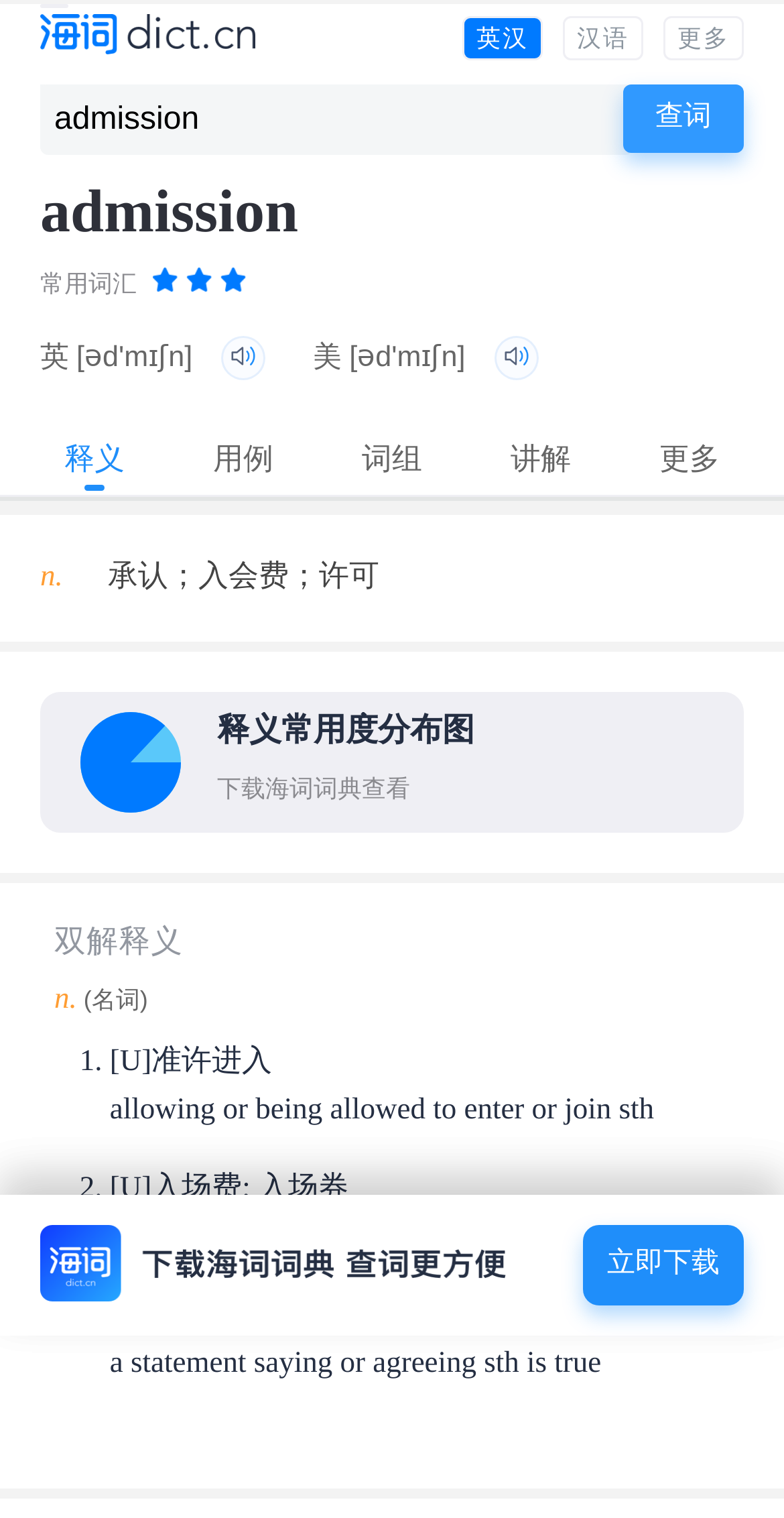What is the pronunciation of admission?
Please respond to the question with as much detail as possible.

The webpage provides the pronunciation of admission in both English and American accents, which can be seen in the images with OCR text '英' and '美' respectively.